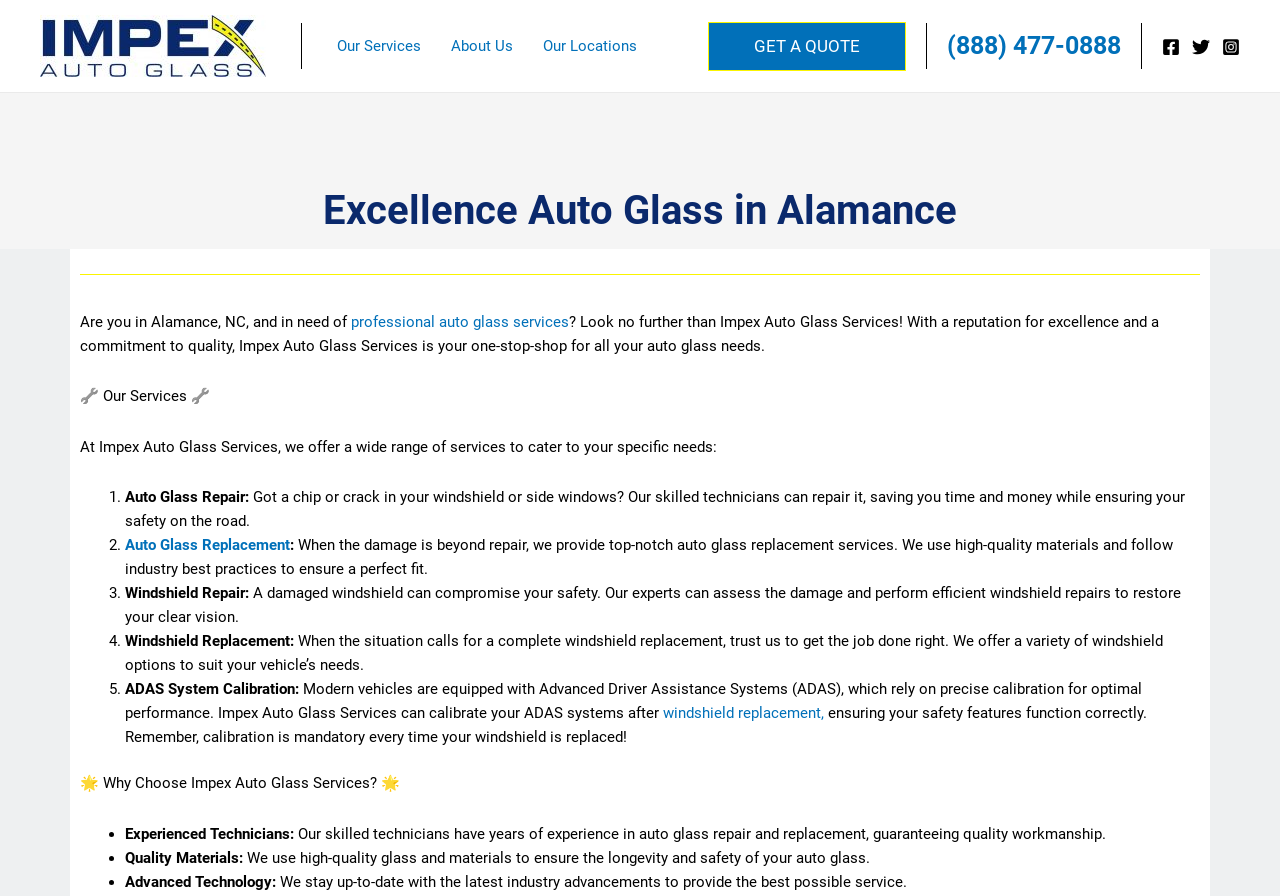What is the phone number of Impex Auto Glass Services?
Analyze the screenshot and provide a detailed answer to the question.

The phone number of Impex Auto Glass Services can be found on the top right side of the webpage, inside a heading element, which is also a link. It is (888) 477-0888.